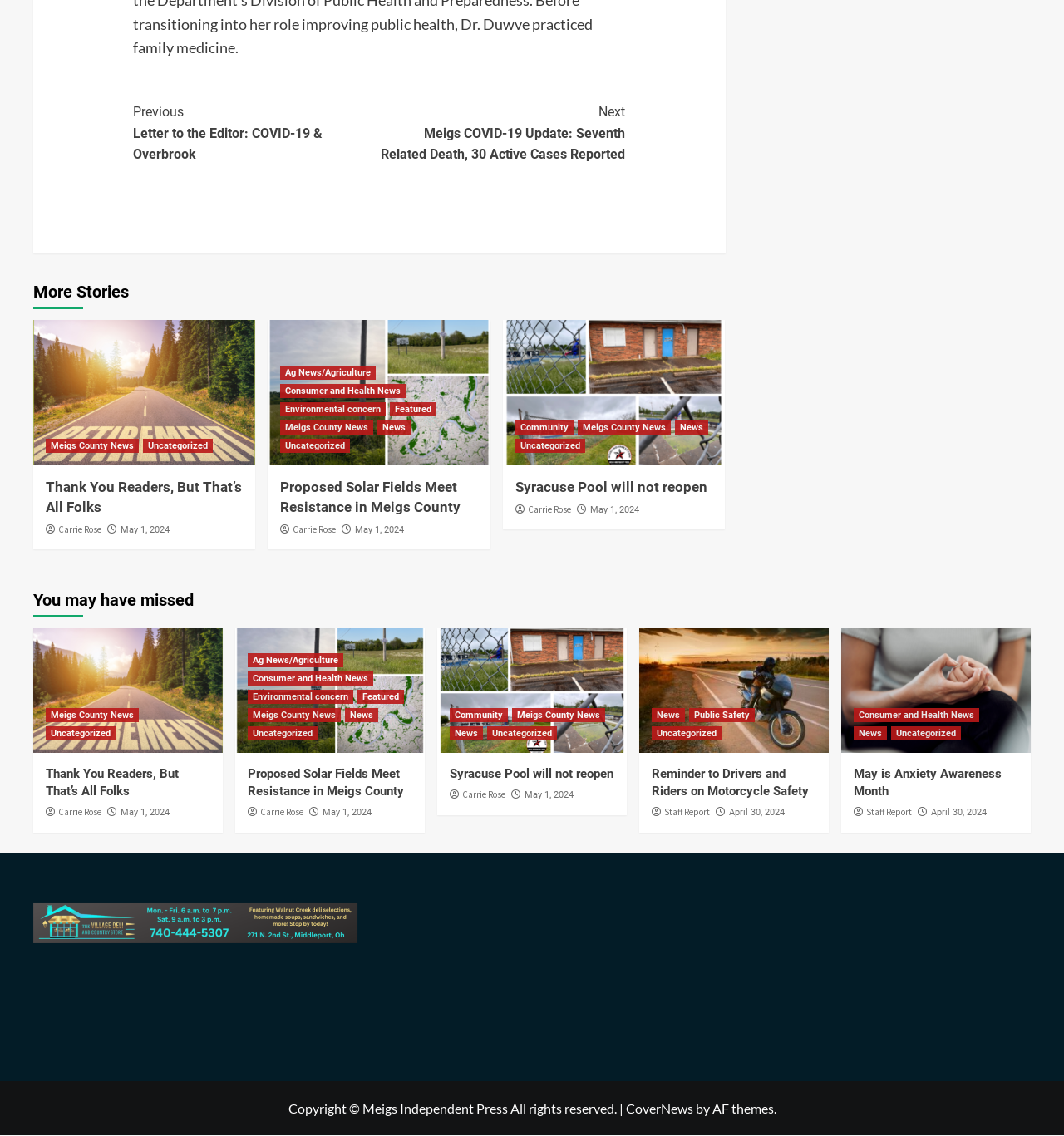What is the name of the author of the article 'Proposed Solar Fields Meet Resistance in Meigs County'?
Using the visual information, respond with a single word or phrase.

Carrie Rose